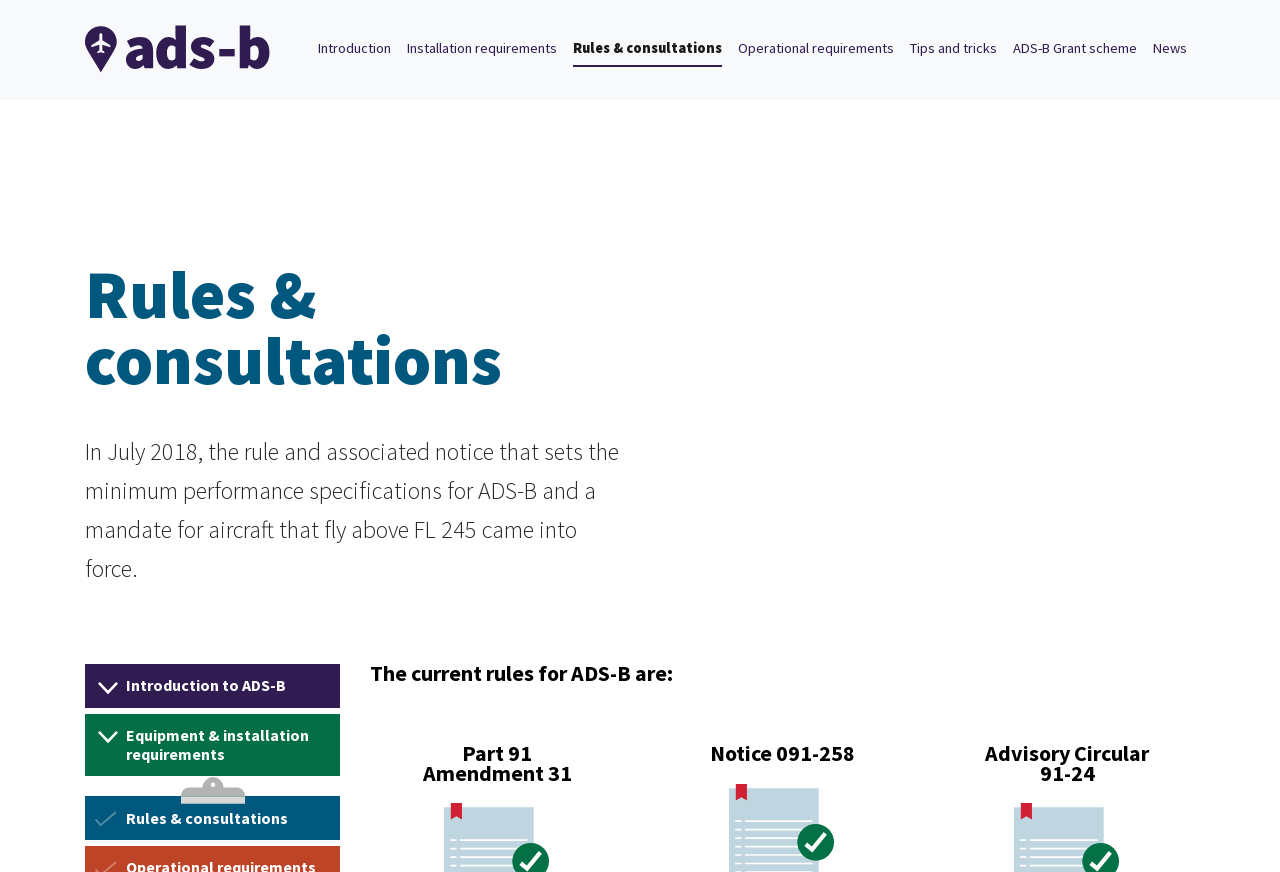Provide the bounding box for the UI element matching this description: "Installation requirements".

[0.318, 0.038, 0.435, 0.074]